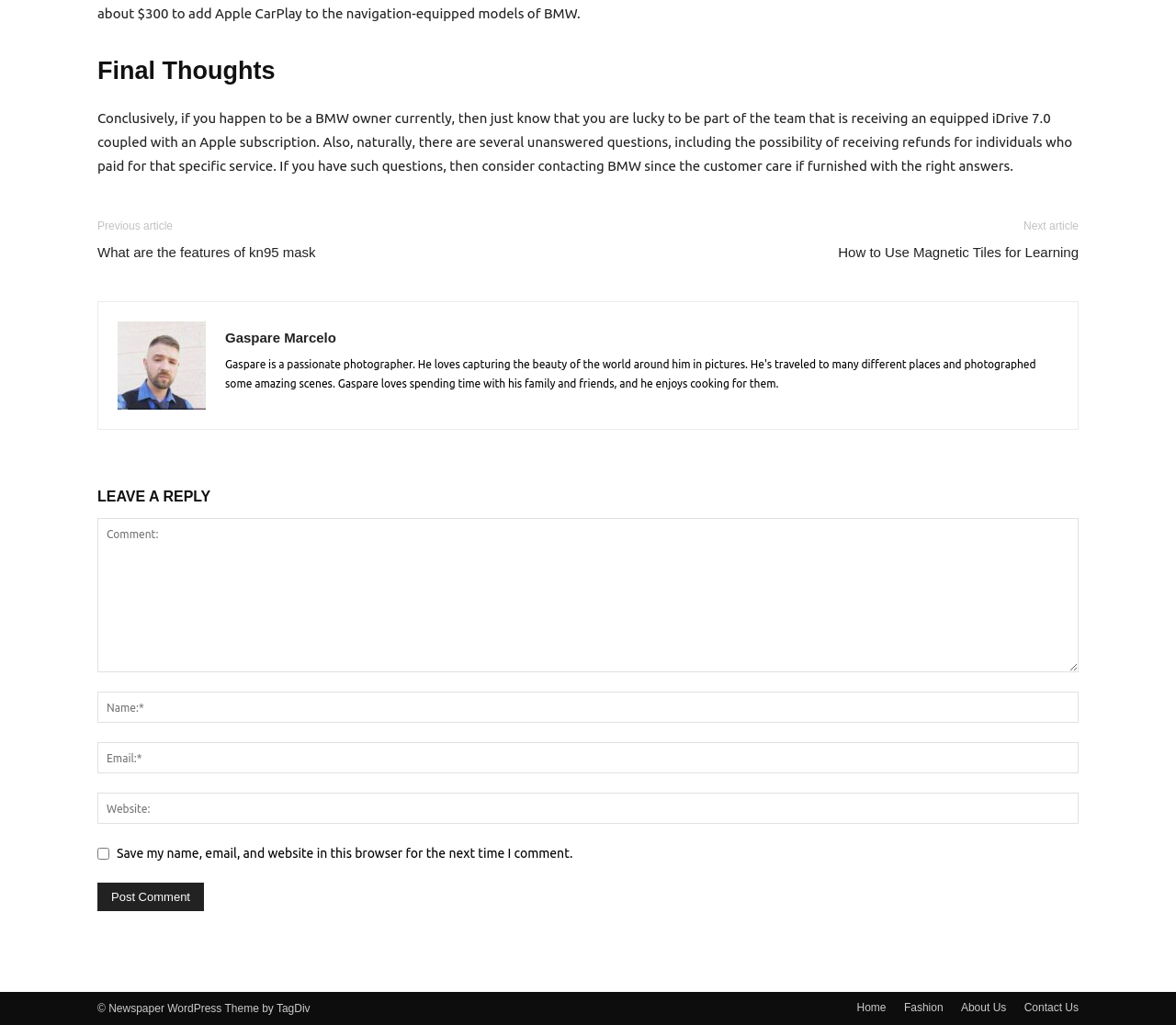Please provide the bounding box coordinates for the element that needs to be clicked to perform the instruction: "Read recent posts". The coordinates must consist of four float numbers between 0 and 1, formatted as [left, top, right, bottom].

None